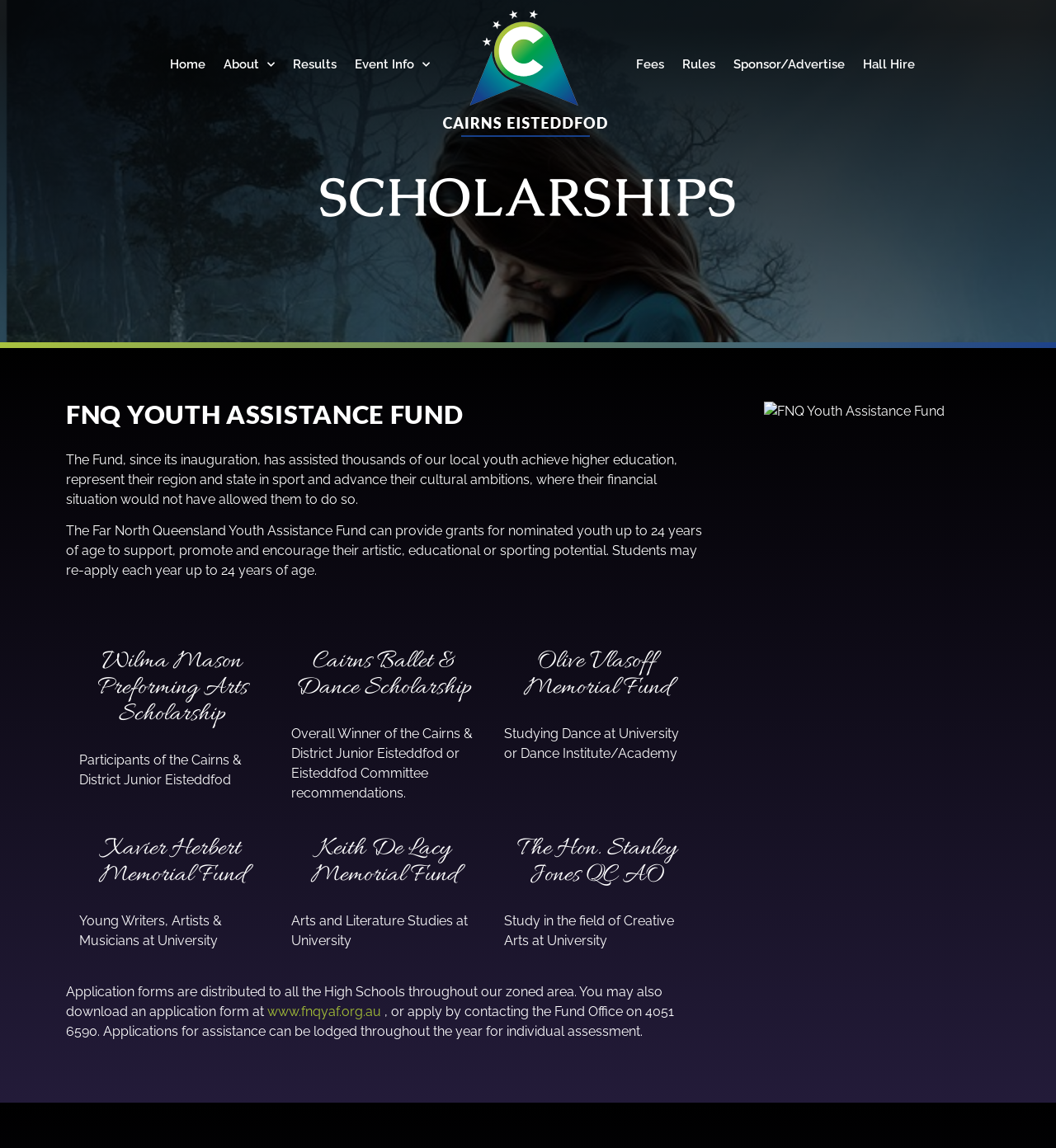Given the webpage screenshot and the description, determine the bounding box coordinates (top-left x, top-left y, bottom-right x, bottom-right y) that define the location of the UI element matching this description: Event Info

[0.327, 0.041, 0.416, 0.071]